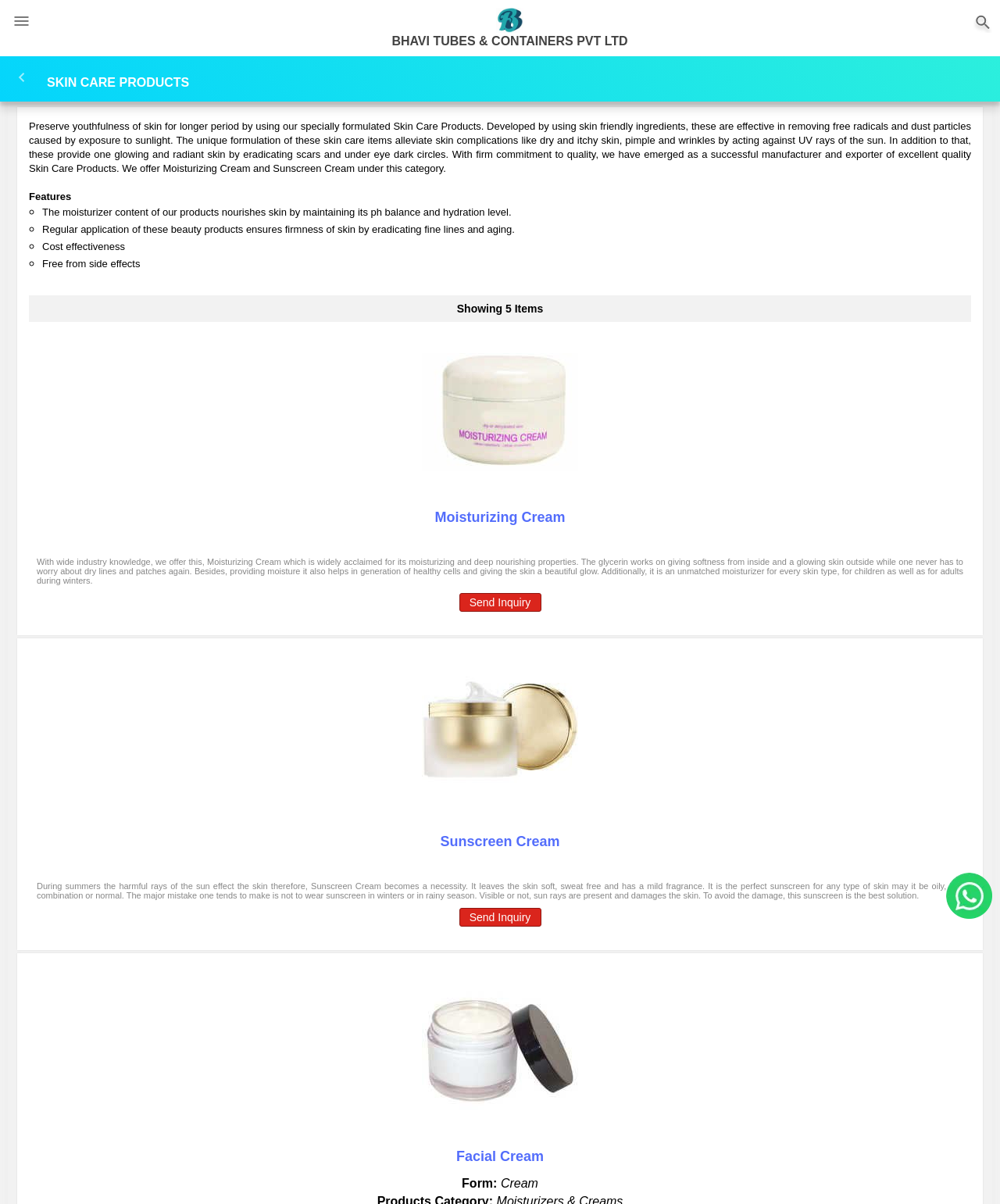How many skin care products are shown on the webpage?
Give a detailed explanation using the information visible in the image.

I found the number of skin care products by looking at the StaticText element with the text 'Showing 5 Items' which is located in the middle of the webpage.